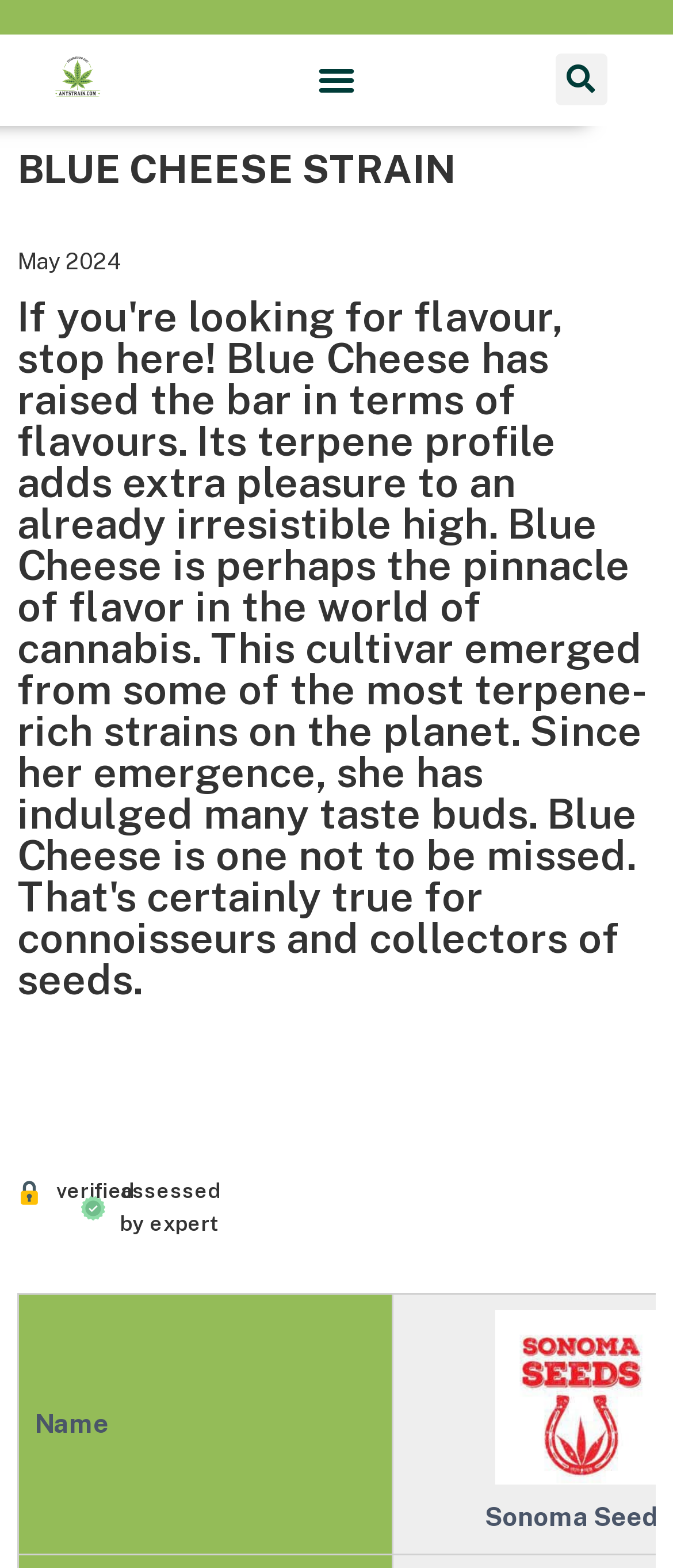Please determine the bounding box of the UI element that matches this description: Menu. The coordinates should be given as (top-left x, top-left y, bottom-right x, bottom-right y), with all values between 0 and 1.

[0.458, 0.033, 0.542, 0.069]